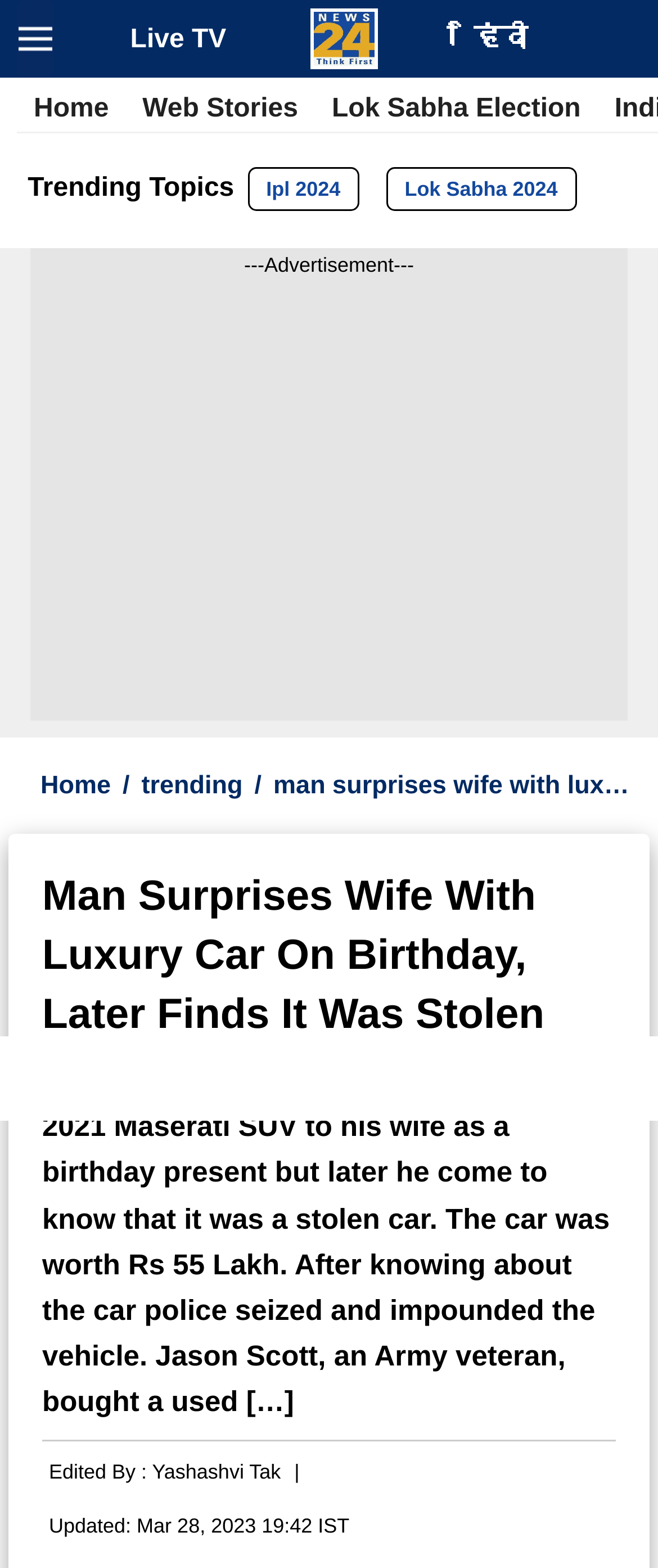Please indicate the bounding box coordinates of the element's region to be clicked to achieve the instruction: "Visit the author 'Mukherjee'". Provide the coordinates as four float numbers between 0 and 1, i.e., [left, top, right, bottom].

None